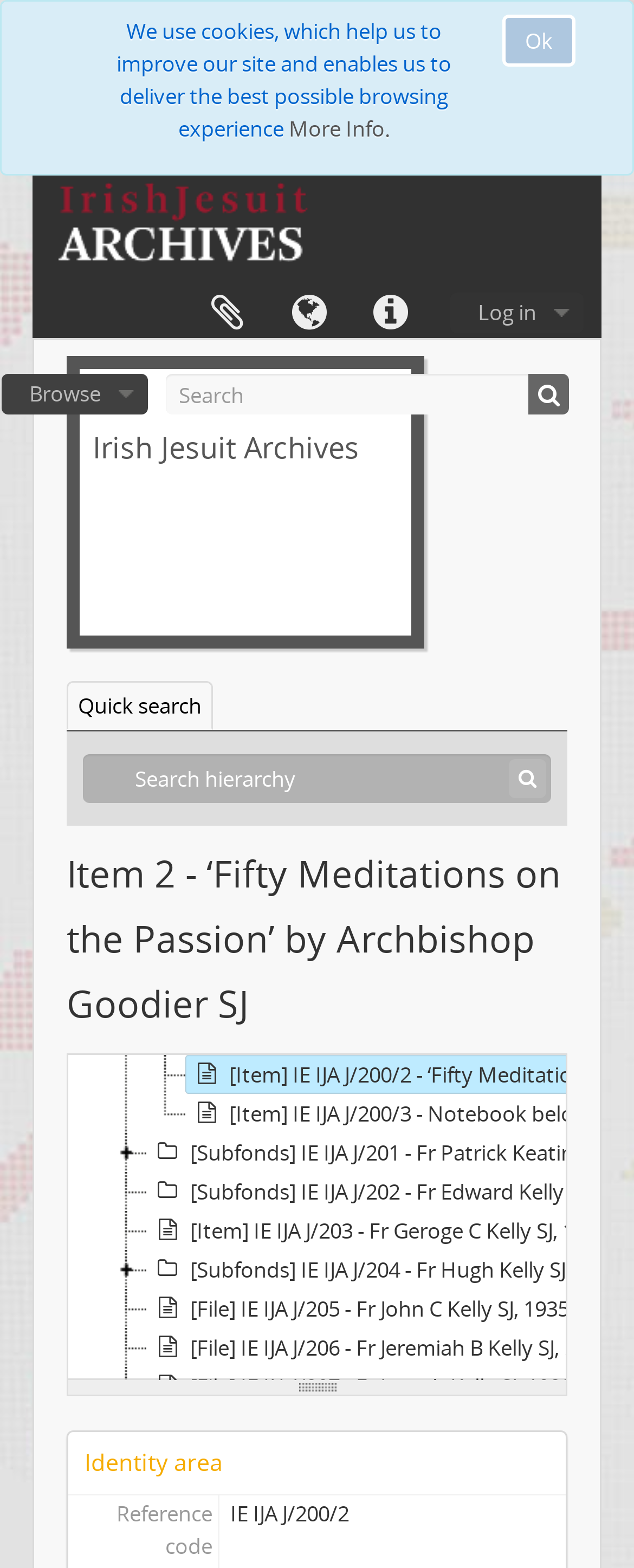What is the text of the first link?
Relying on the image, give a concise answer in one word or a brief phrase.

AtoM